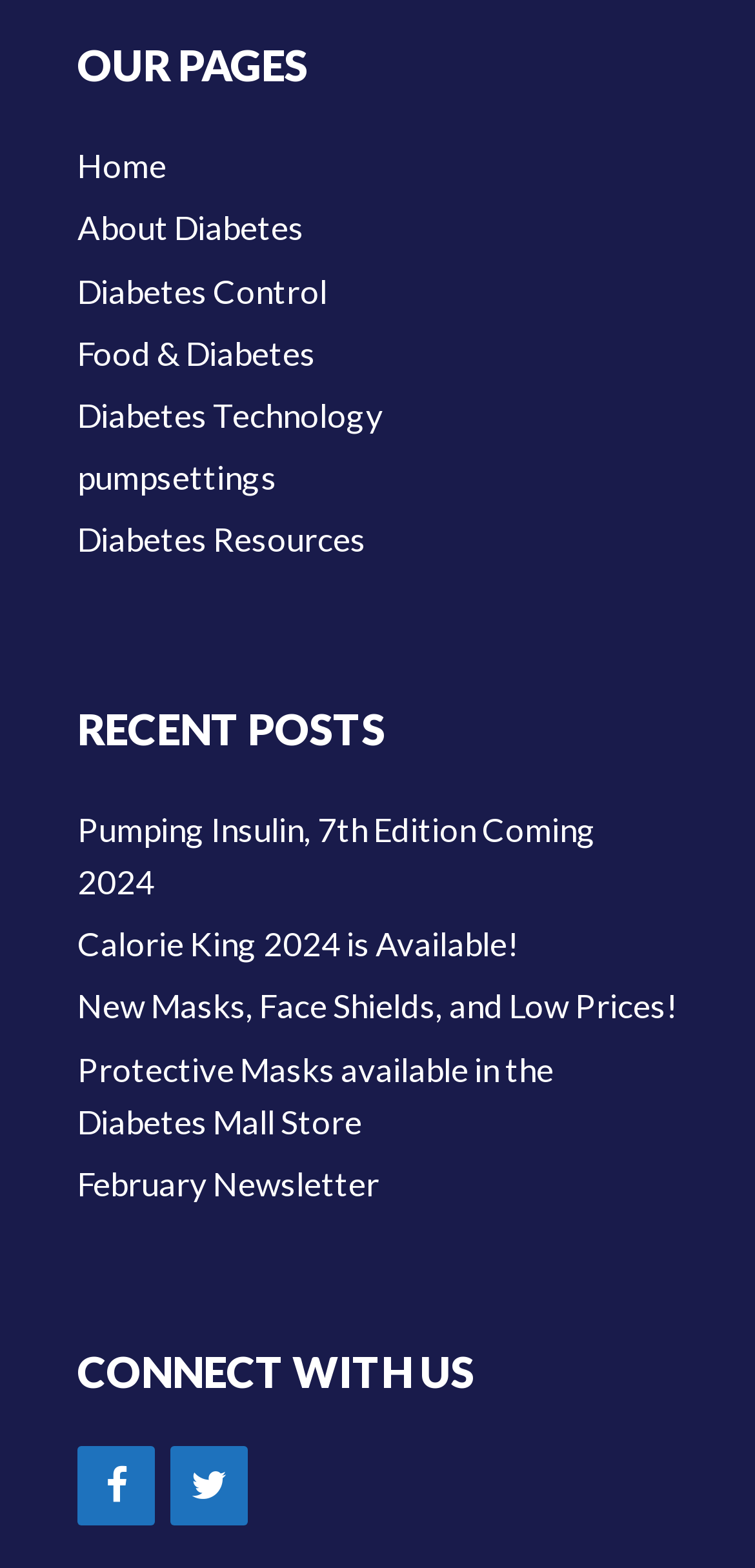How many links are under 'OUR PAGES'?
Respond to the question with a well-detailed and thorough answer.

I counted the number of links under the 'OUR PAGES' heading, which are 'Home', 'About Diabetes', 'Diabetes Control', 'Food & Diabetes', 'Diabetes Technology', and 'pumpsettings'.